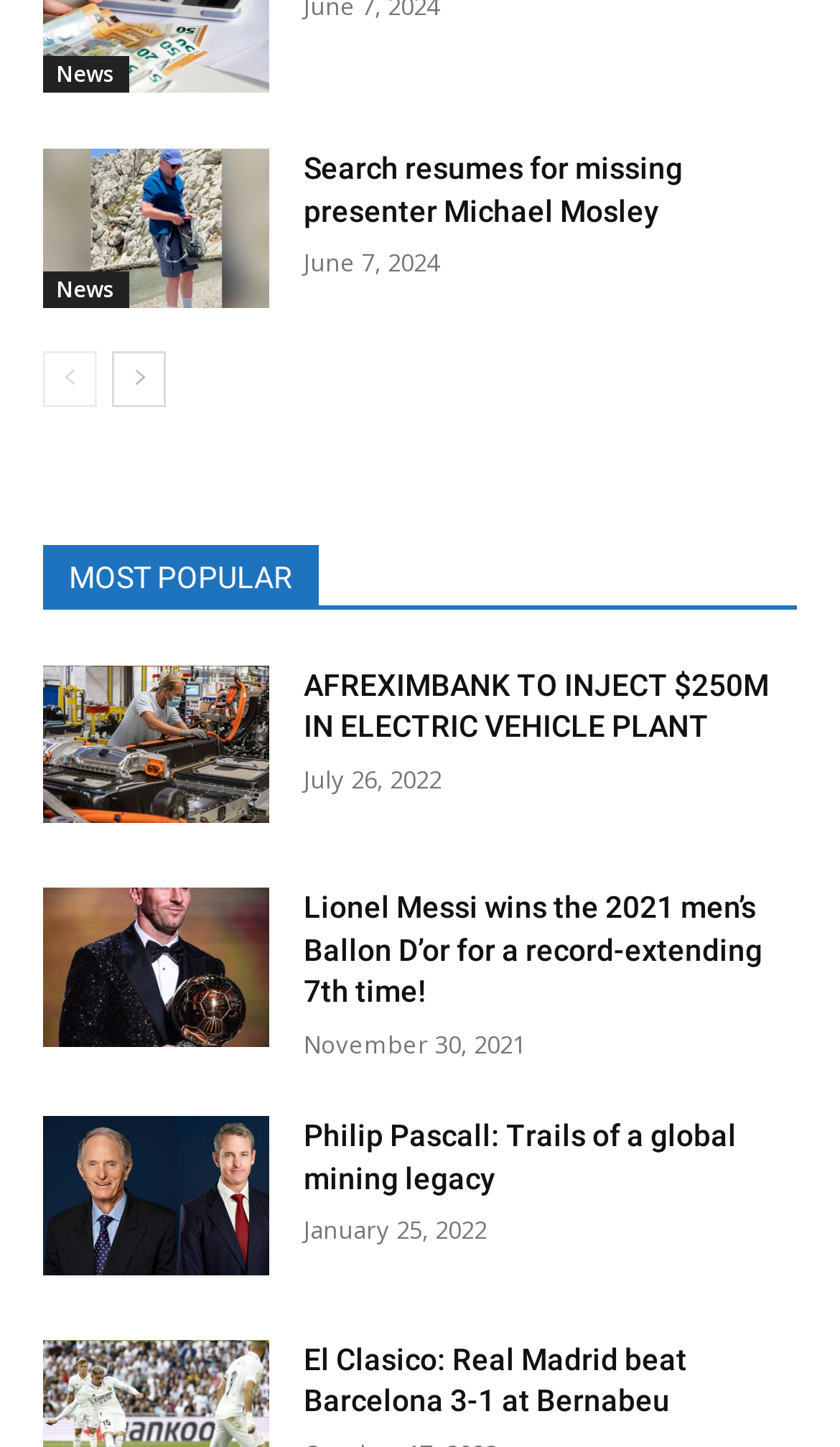Could you determine the bounding box coordinates of the clickable element to complete the instruction: "Click on the 'News' link"? Provide the coordinates as four float numbers between 0 and 1, i.e., [left, top, right, bottom].

[0.051, 0.039, 0.154, 0.064]